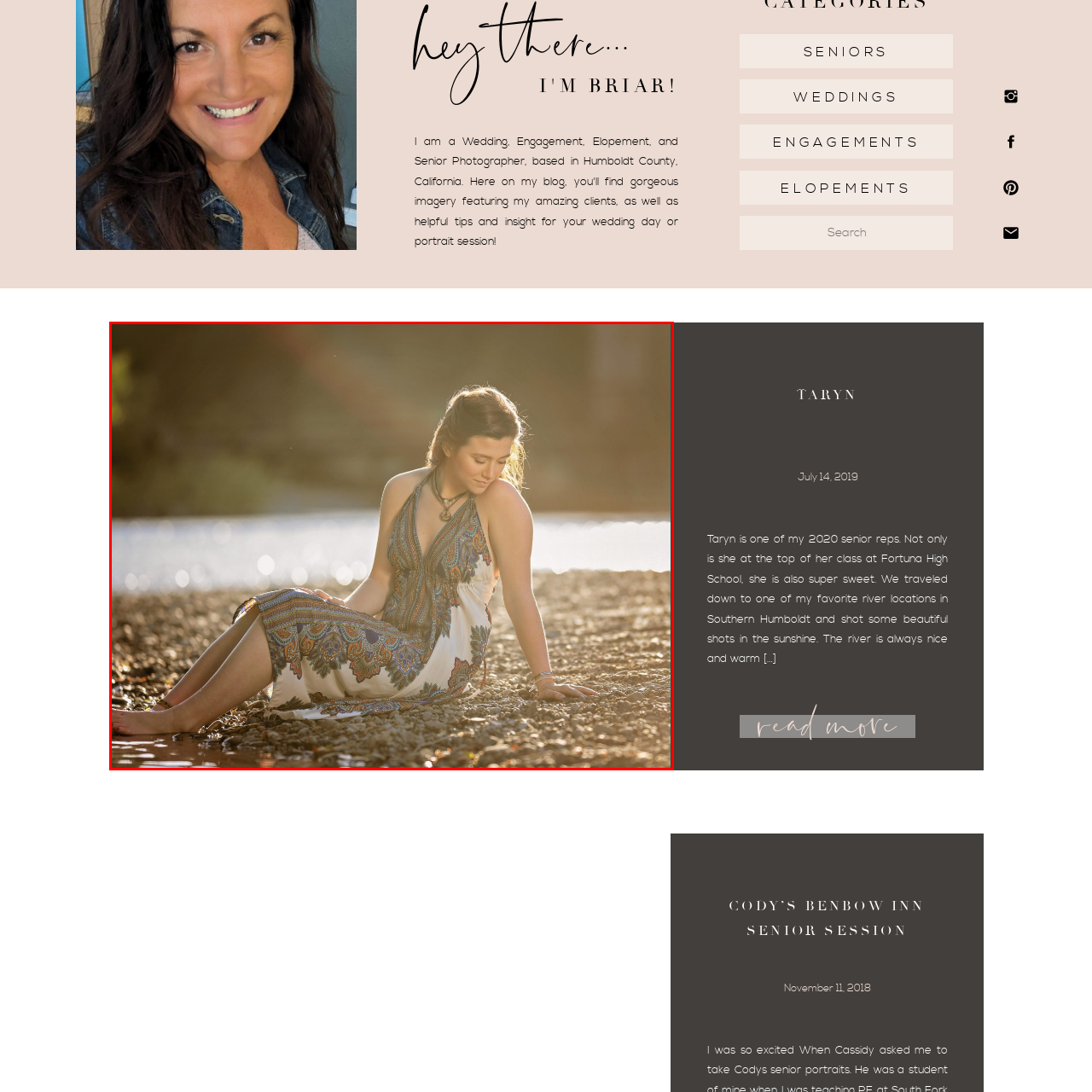Where was the senior session captured?  
Focus on the image bordered by the red line and provide a detailed answer that is thoroughly based on the image's contents.

According to the caption, the senior session was captured in Benbow, which is likely a location or a specific setting where the photo was taken.